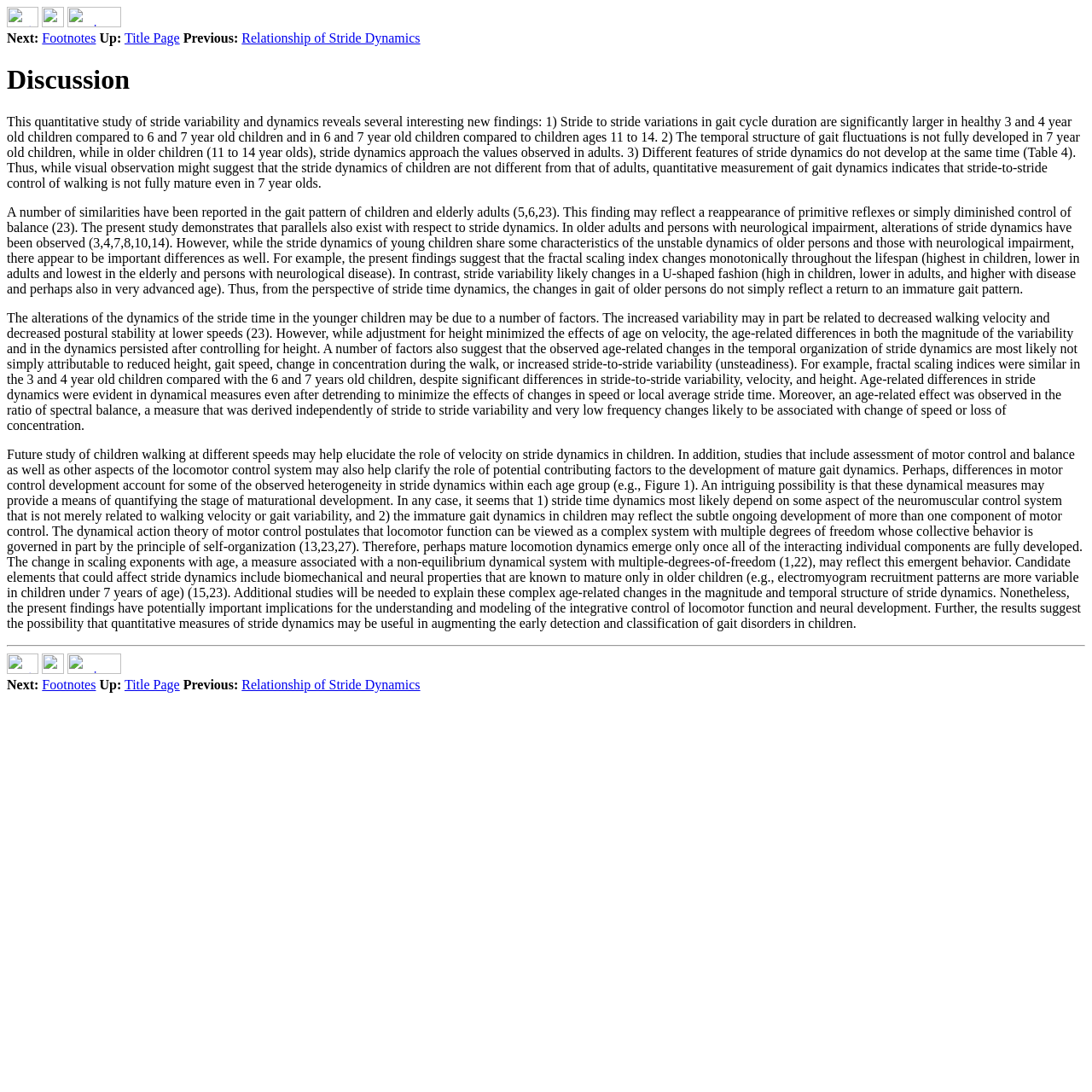Could you locate the bounding box coordinates for the section that should be clicked to accomplish this task: "View footnotes".

[0.039, 0.028, 0.088, 0.041]